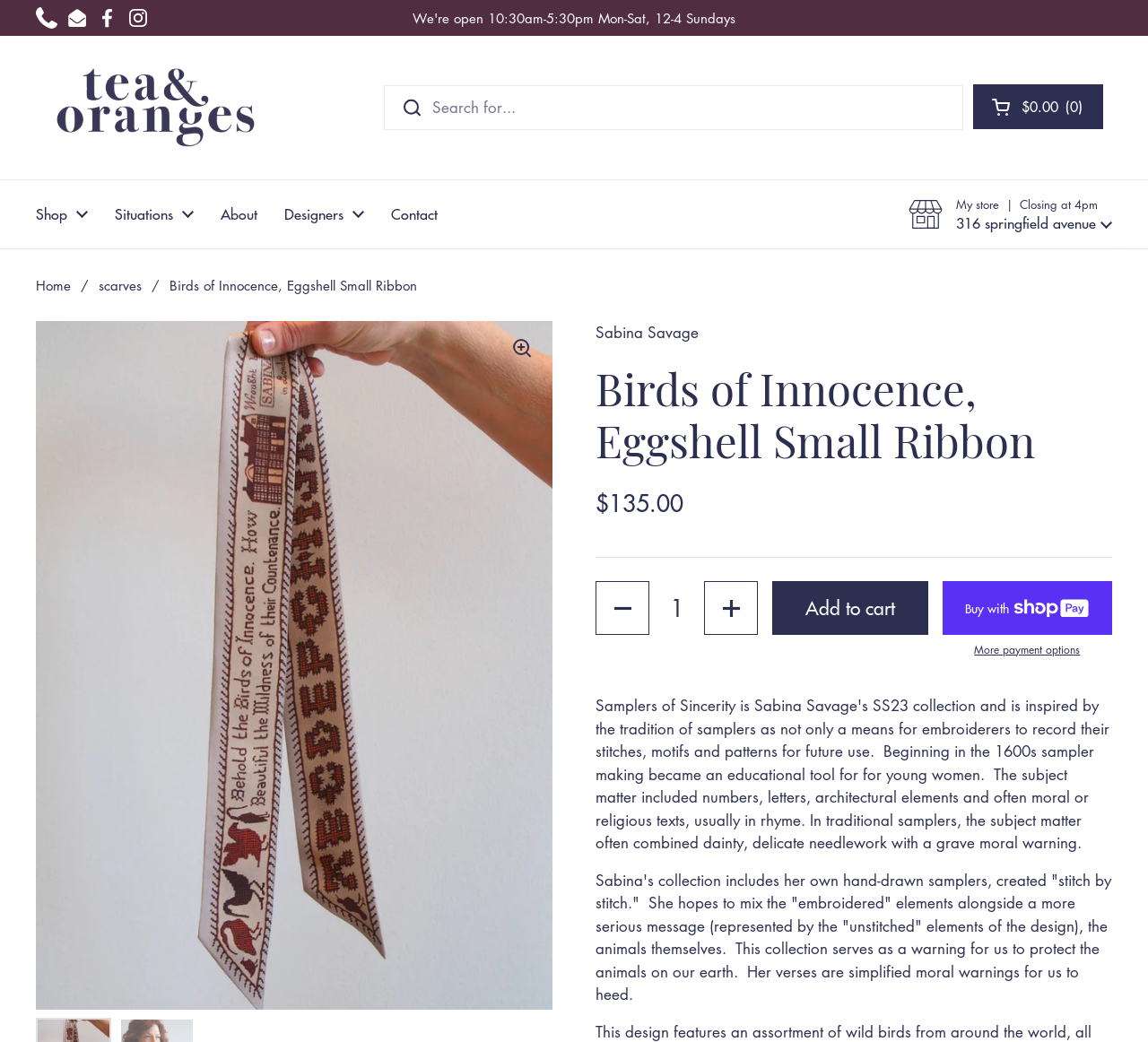Respond to the following question using a concise word or phrase: 
What is the name of the designer?

Sabina Savage